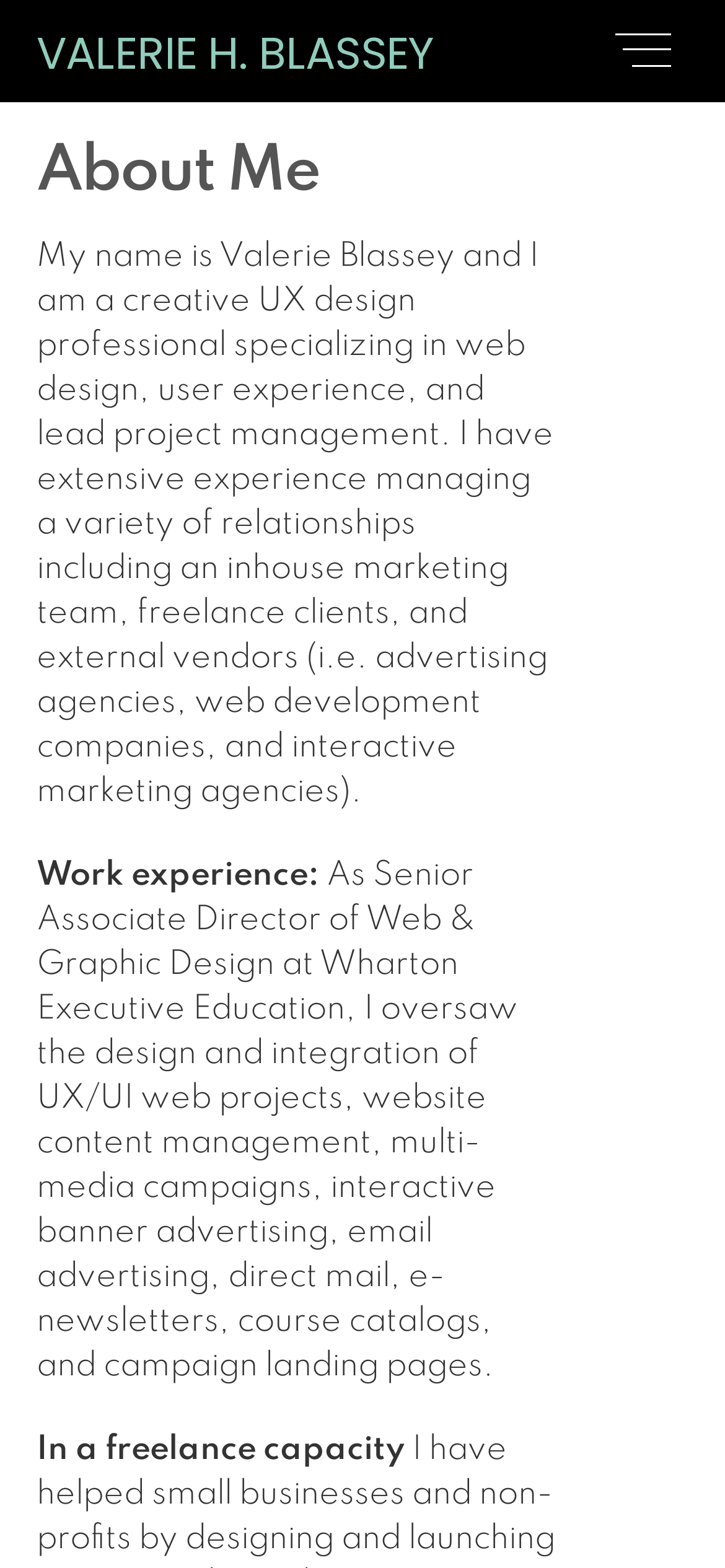Can you give a comprehensive explanation to the question given the content of the image?
What is Valerie's role at Wharton Executive Education?

According to the webpage, Valerie Blassey was the Senior Associate Director of Web & Graphic Design at Wharton Executive Education, where she oversaw the design and integration of UX/UI web projects, website content management, and other responsibilities.